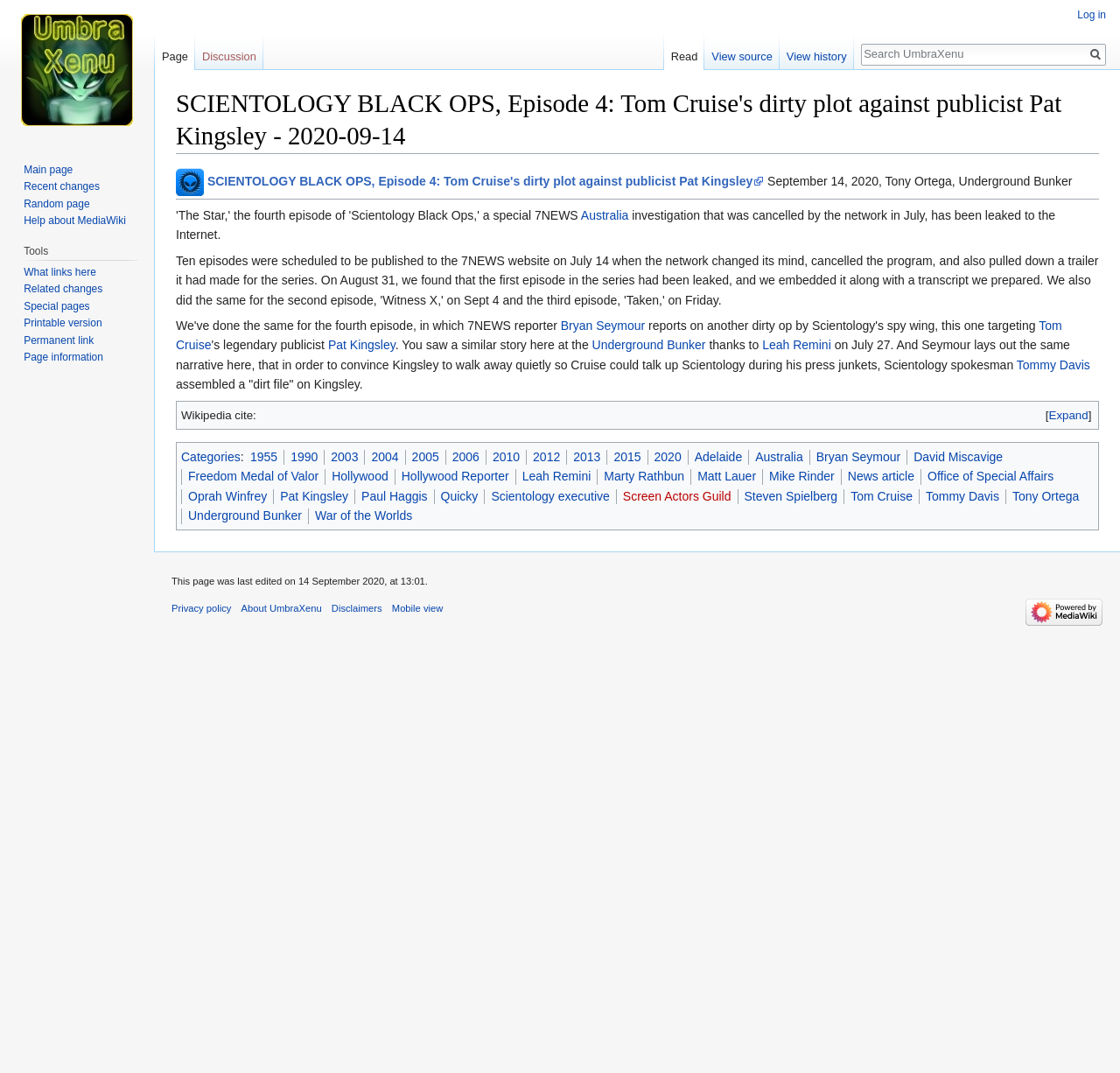Articulate a detailed summary of the webpage's content and design.

The webpage appears to be an article about Scientology, specifically focusing on Tom Cruise's alleged plot against publicist Pat Kingsley. The title of the article is "SCIENTOLOGY BLACK OPS, Episode 4: Tom Cruise's dirty plot against publicist Pat Kingsley - 2020-09-14" and is situated at the top of the page.

Below the title, there is a navigation menu with links to "Jump to:", "navigation", and "search". To the right of the navigation menu, there is an image with the filename "F347.png". 

The article itself begins with a brief summary, stating that an investigation into Scientology was cancelled by a network in July, but has now been leaked online. The text is divided into paragraphs, with links to relevant names and terms, such as "Australia", "Bryan Seymour", "Tom Cruise", and "Pat Kingsley", scattered throughout.

There are several sections on the page, including a list of categories, with links to years ranging from 1955 to 2020, as well as locations and names related to Scientology. There are also links to other articles and sources, such as Wikipedia and the Hollywood Reporter.

At the top right of the page, there is a navigation menu with links to "Personal tools", "Namespaces", and "Views". The "Personal tools" section includes a link to log in, while the "Namespaces" section has links to "Page" and "Discussion". The "Views" section includes links to "Read", "View source", and "View history".

Finally, at the bottom of the page, there is a search bar with a "Go" button, allowing users to search for specific terms or topics.